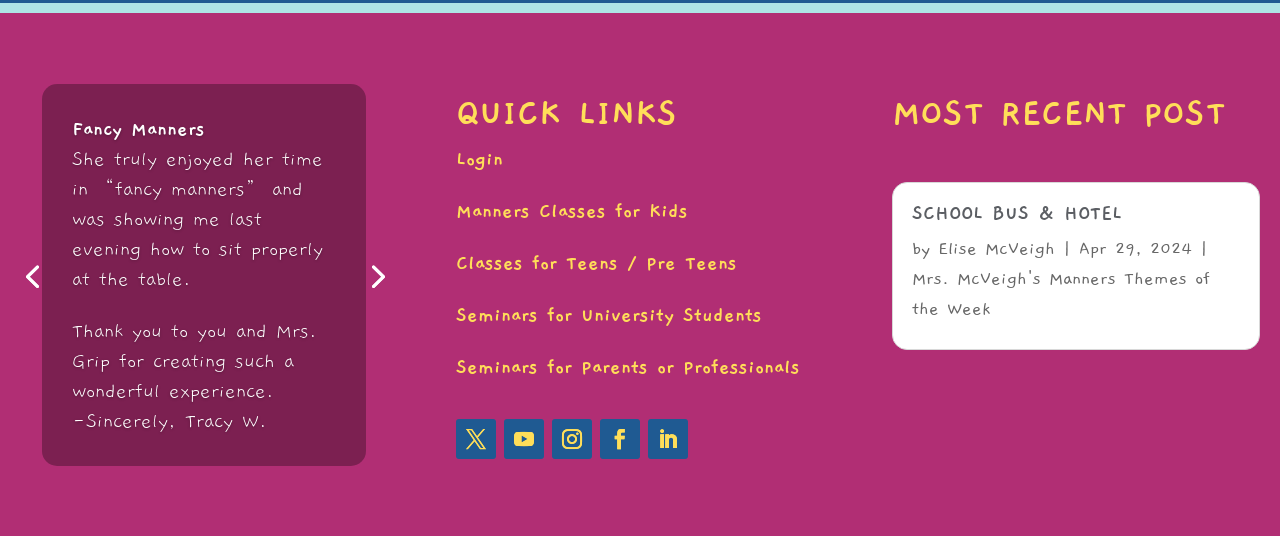What is the category of the link 'Manners Classes for Kids'?
Answer the question with detailed information derived from the image.

The link 'Manners Classes for Kids' is categorized under 'QUICK LINKS' as it is located below the heading 'QUICK LINKS' on the webpage.